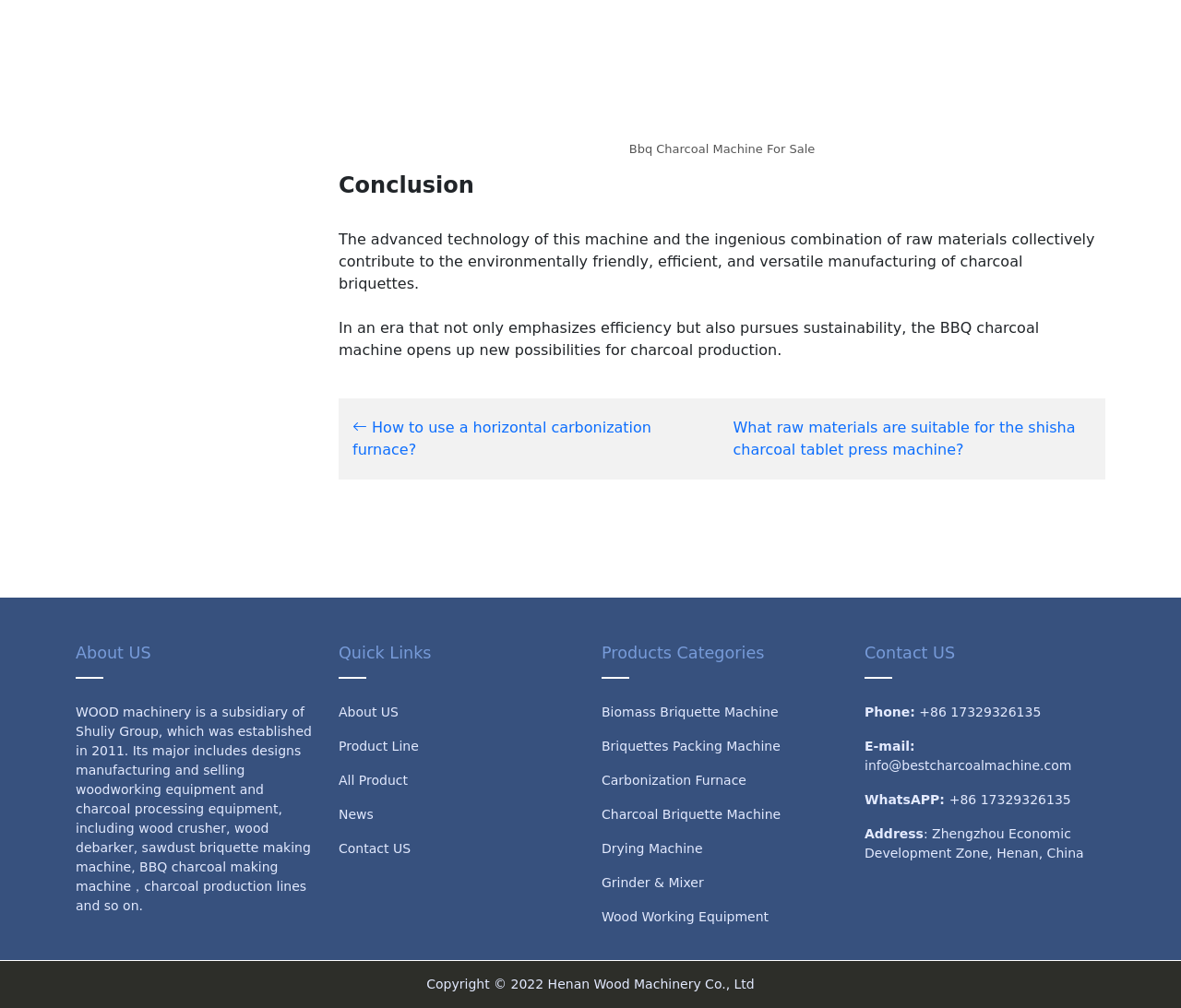From the webpage screenshot, identify the region described by Briquettes Packing Machine. Provide the bounding box coordinates as (top-left x, top-left y, bottom-right x, bottom-right y), with each value being a floating point number between 0 and 1.

[0.509, 0.733, 0.661, 0.748]